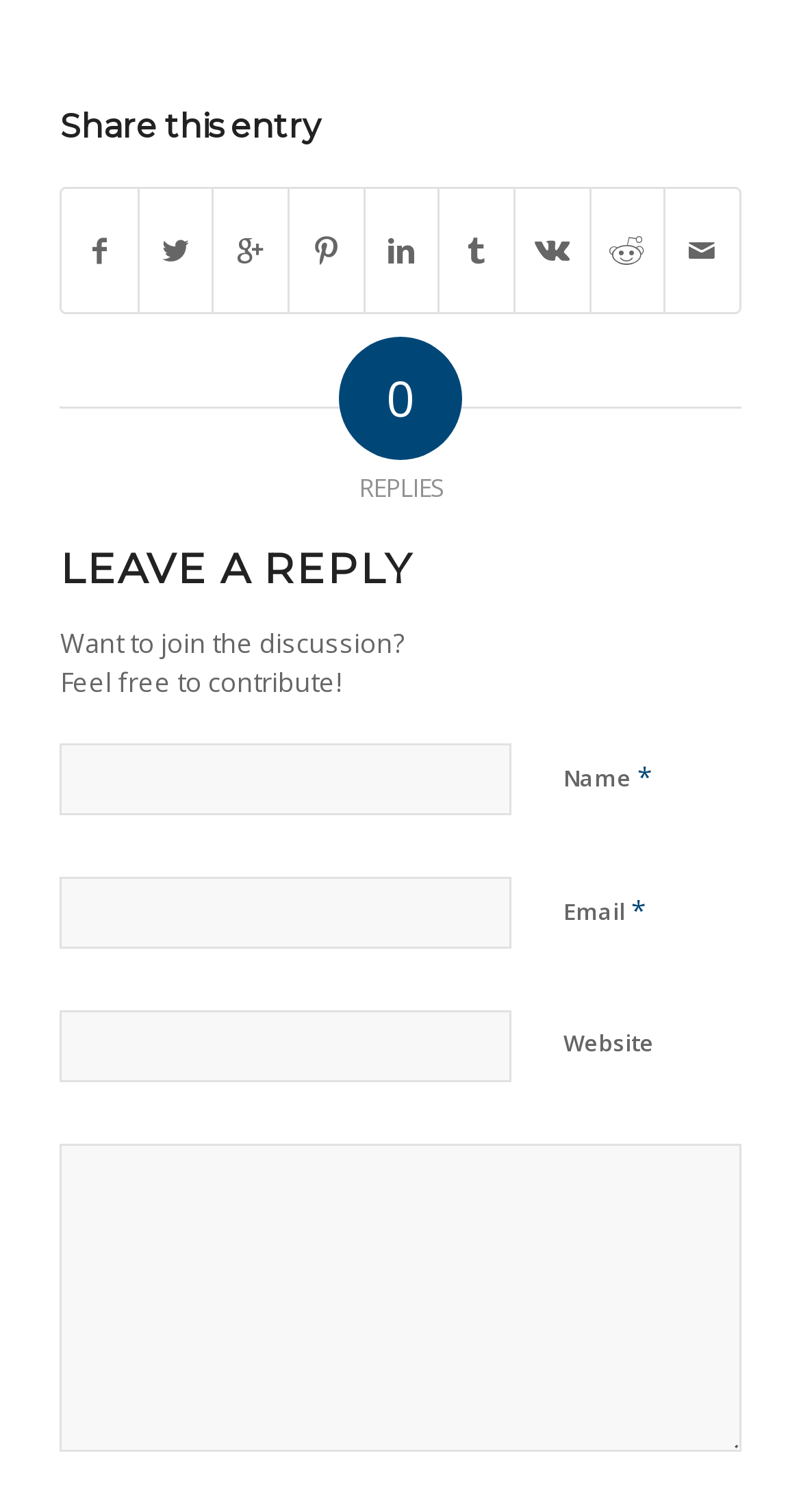Using a single word or phrase, answer the following question: 
Is the 'Website' field required to leave a reply?

No